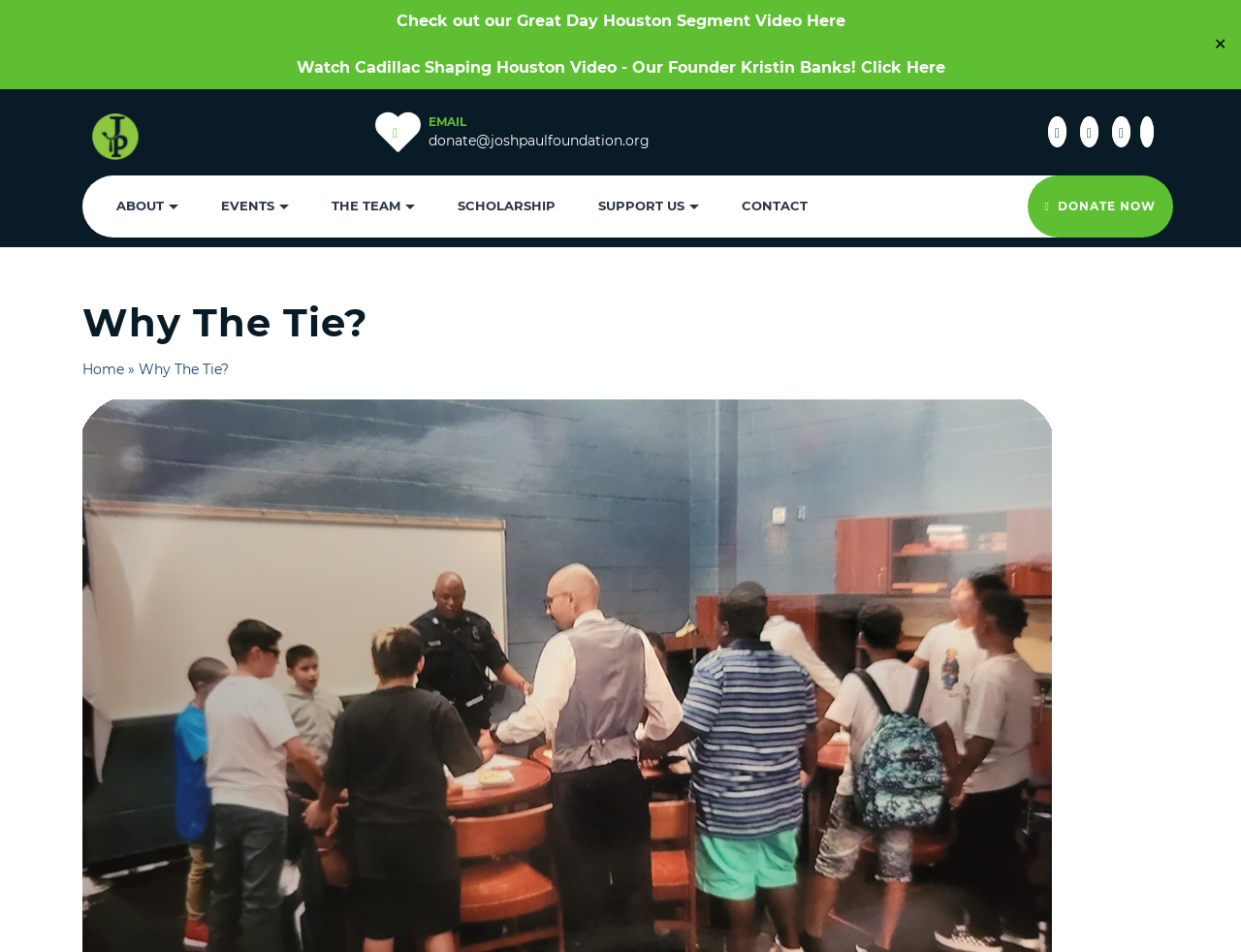Locate the bounding box coordinates of the area to click to fulfill this instruction: "Go to the About page". The bounding box should be presented as four float numbers between 0 and 1, in the order [left, top, right, bottom].

[0.094, 0.207, 0.144, 0.227]